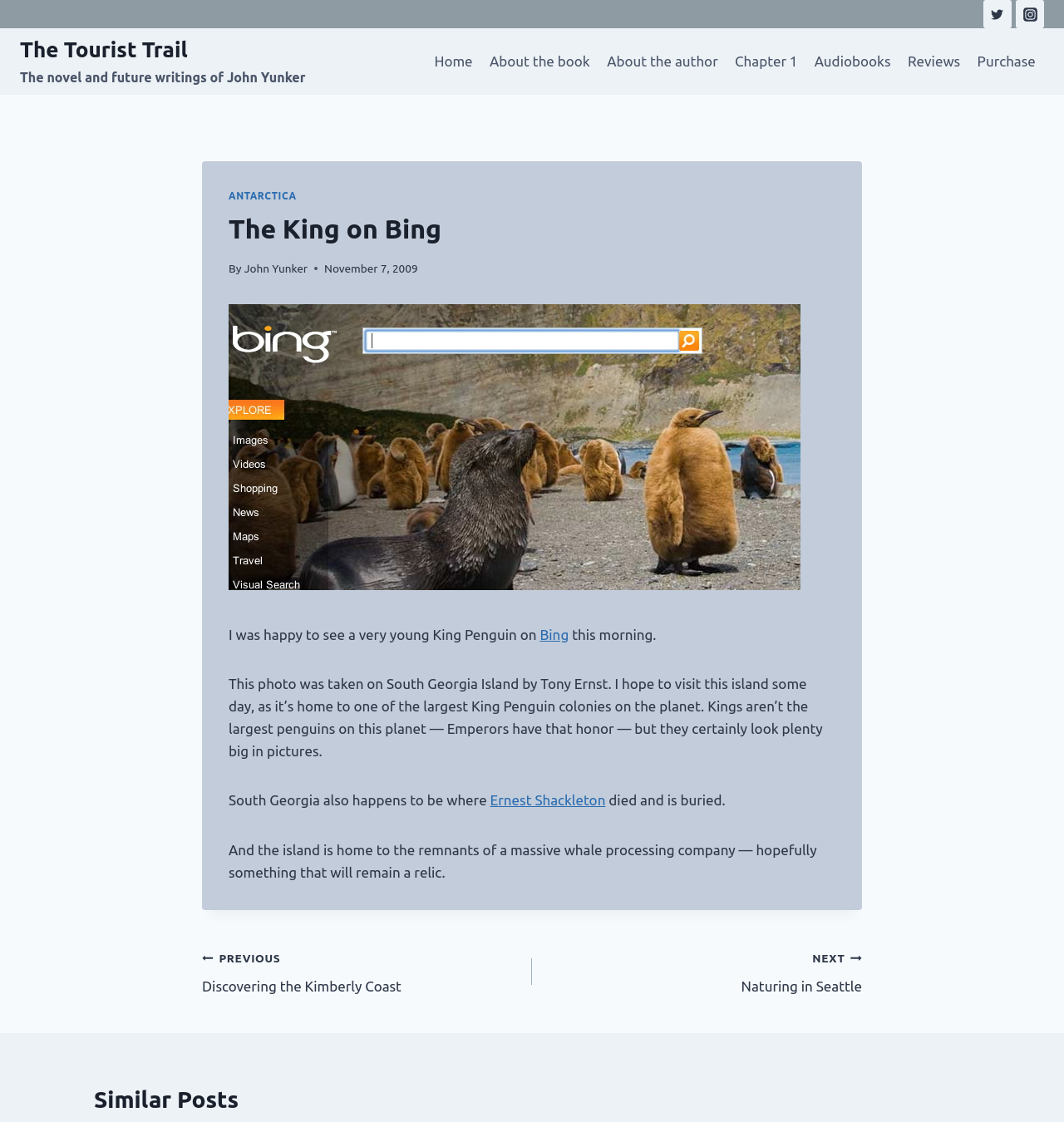Determine the bounding box coordinates of the clickable element to complete this instruction: "Visit Home page". Provide the coordinates in the format of four float numbers between 0 and 1, [left, top, right, bottom].

[0.4, 0.037, 0.452, 0.072]